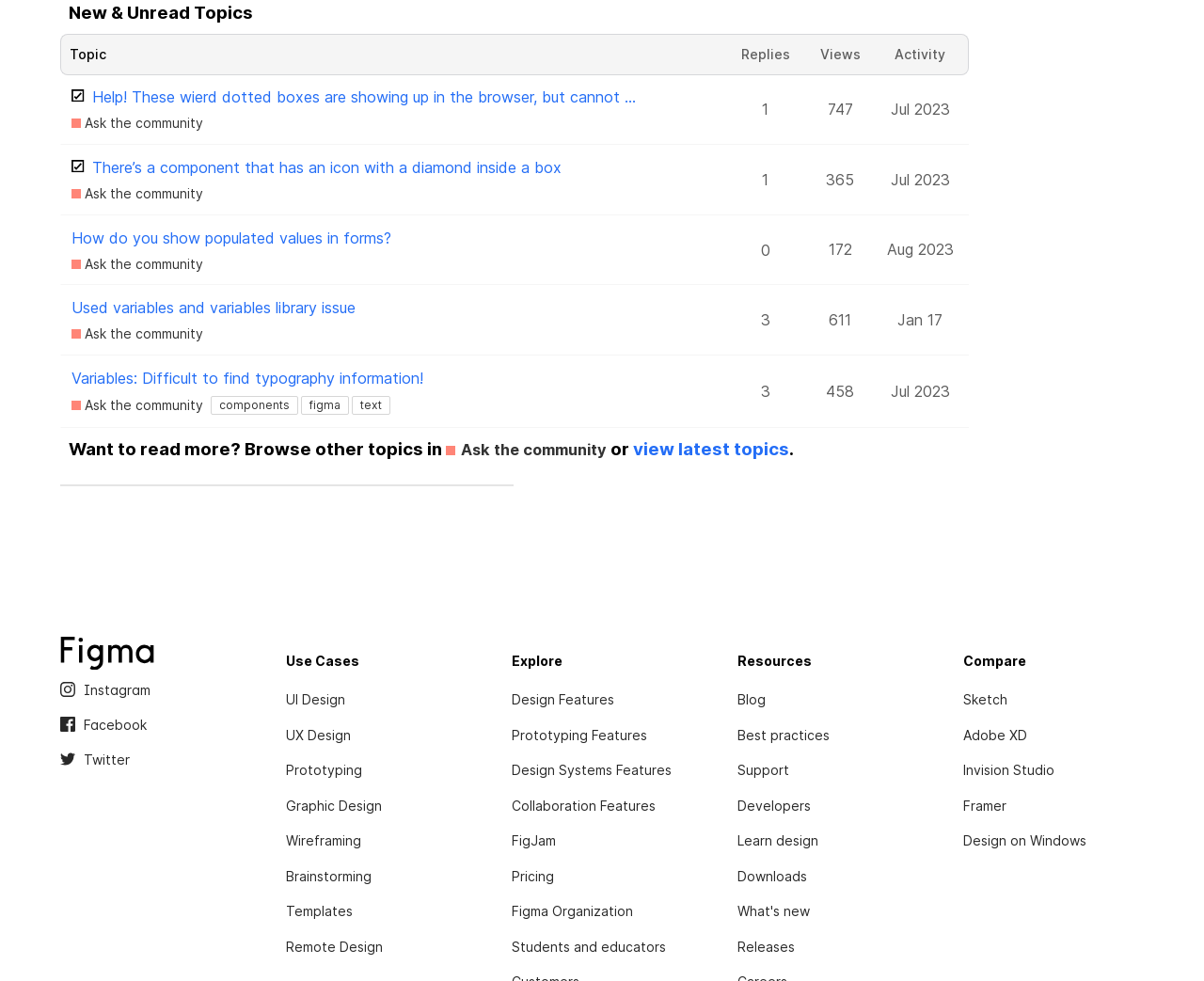Locate the bounding box coordinates of the clickable area needed to fulfill the instruction: "Browse other topics in Ask the community".

[0.371, 0.447, 0.504, 0.469]